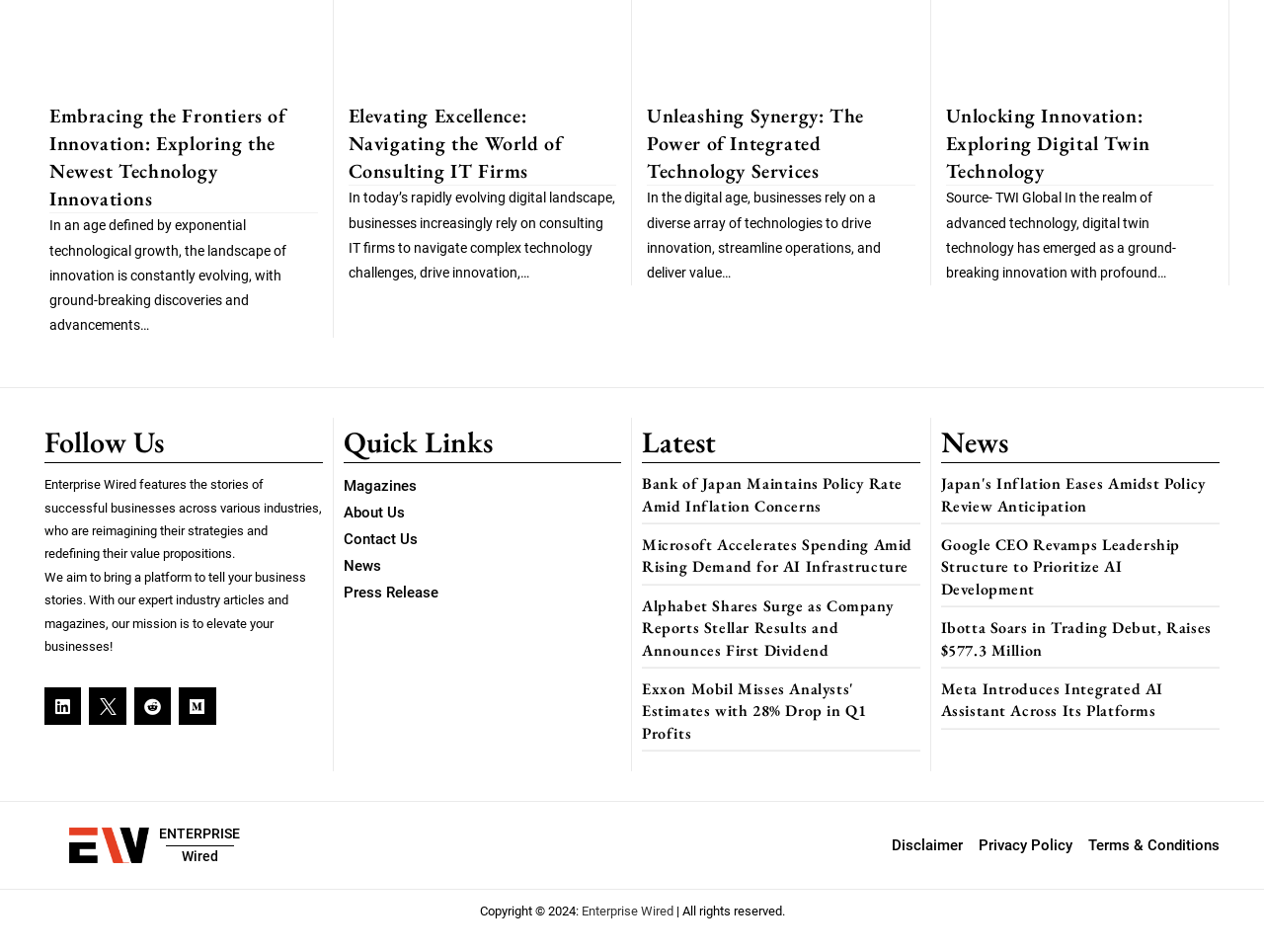Please determine the bounding box coordinates of the section I need to click to accomplish this instruction: "Follow Enterprise Wired on LinkedIn".

[0.035, 0.722, 0.064, 0.761]